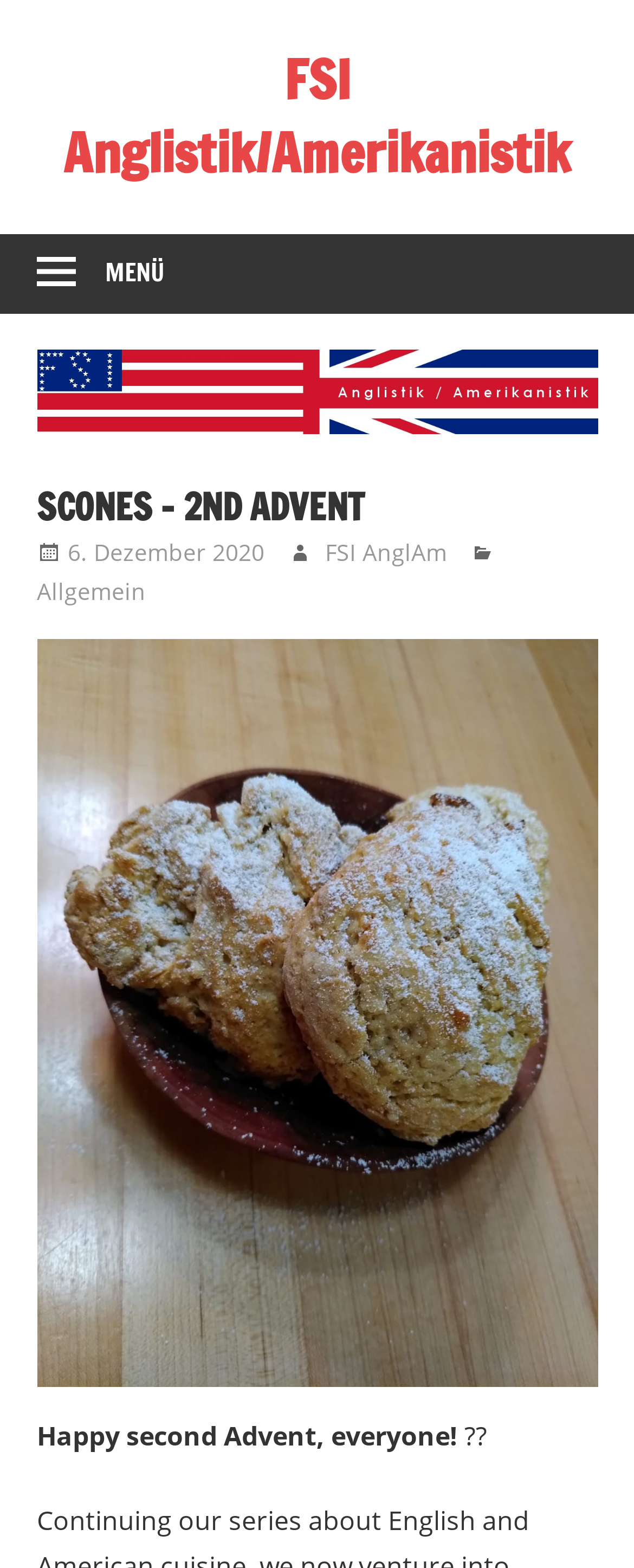What is the theme of the webpage?
Answer the question with detailed information derived from the image.

I inferred the theme of the webpage by looking at the heading element that says 'SCONES – 2ND ADVENT' and the static text element that says 'Happy second Advent, everyone!'.